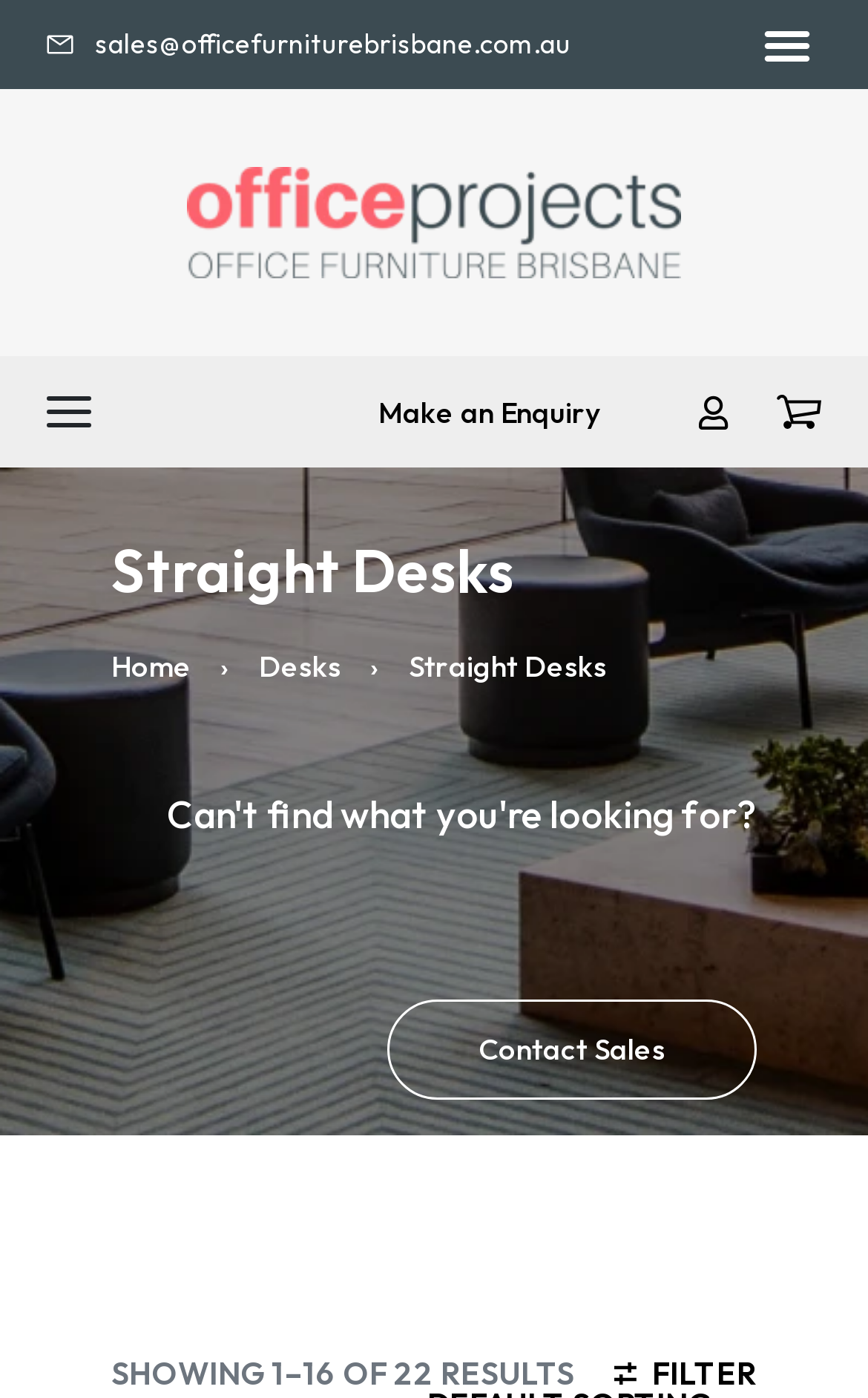Please identify the bounding box coordinates of the clickable element to fulfill the following instruction: "Filter the results". The coordinates should be four float numbers between 0 and 1, i.e., [left, top, right, bottom].

[0.751, 0.968, 0.872, 0.997]